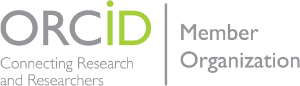What is the purpose of ORCID?
Refer to the image and provide a one-word or short phrase answer.

Connecting research and researchers